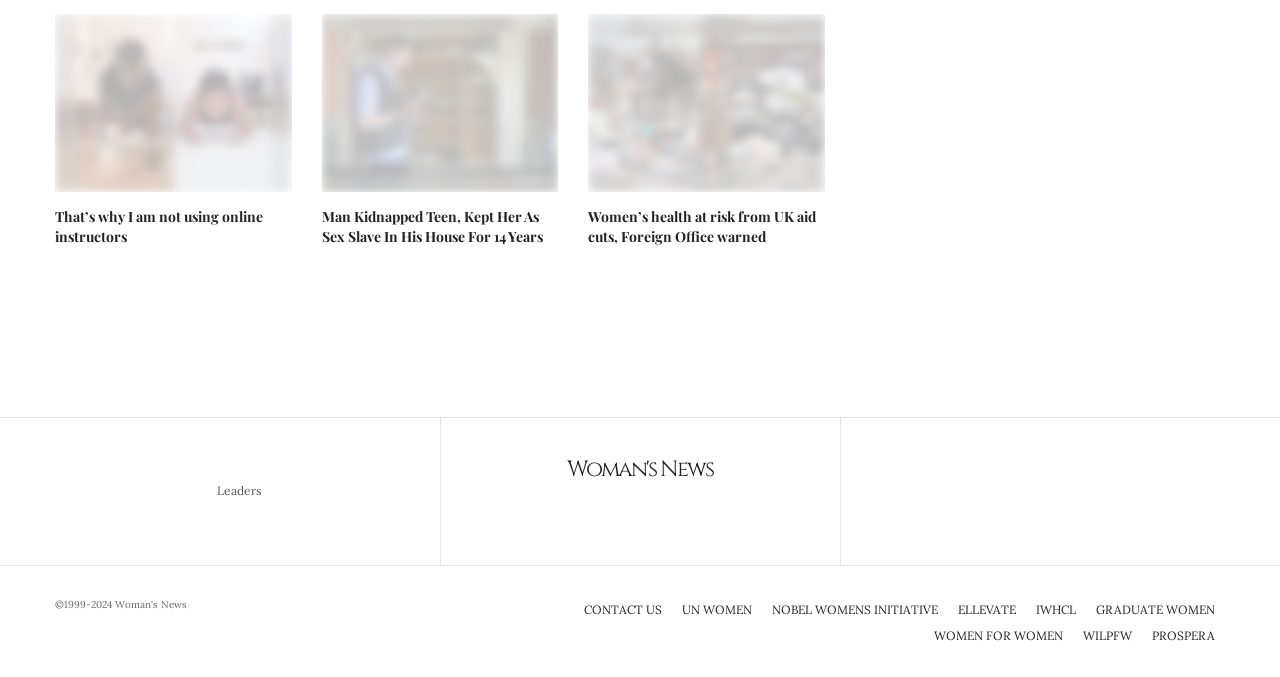Please identify the bounding box coordinates for the region that you need to click to follow this instruction: "Click on 'CONTACT US'".

[0.456, 0.886, 0.517, 0.915]